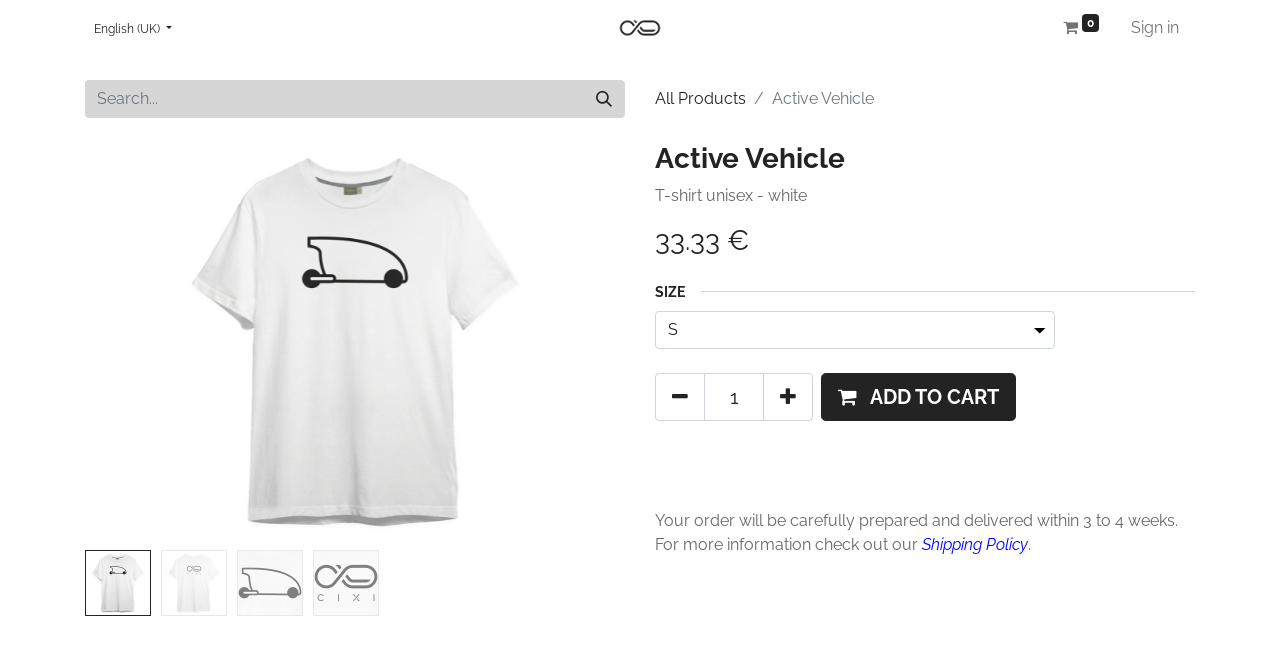What is the price of the product?
Use the information from the screenshot to give a comprehensive response to the question.

I determined the answer by looking at the heading element that displays the price of the product, which is '33.33 €'.